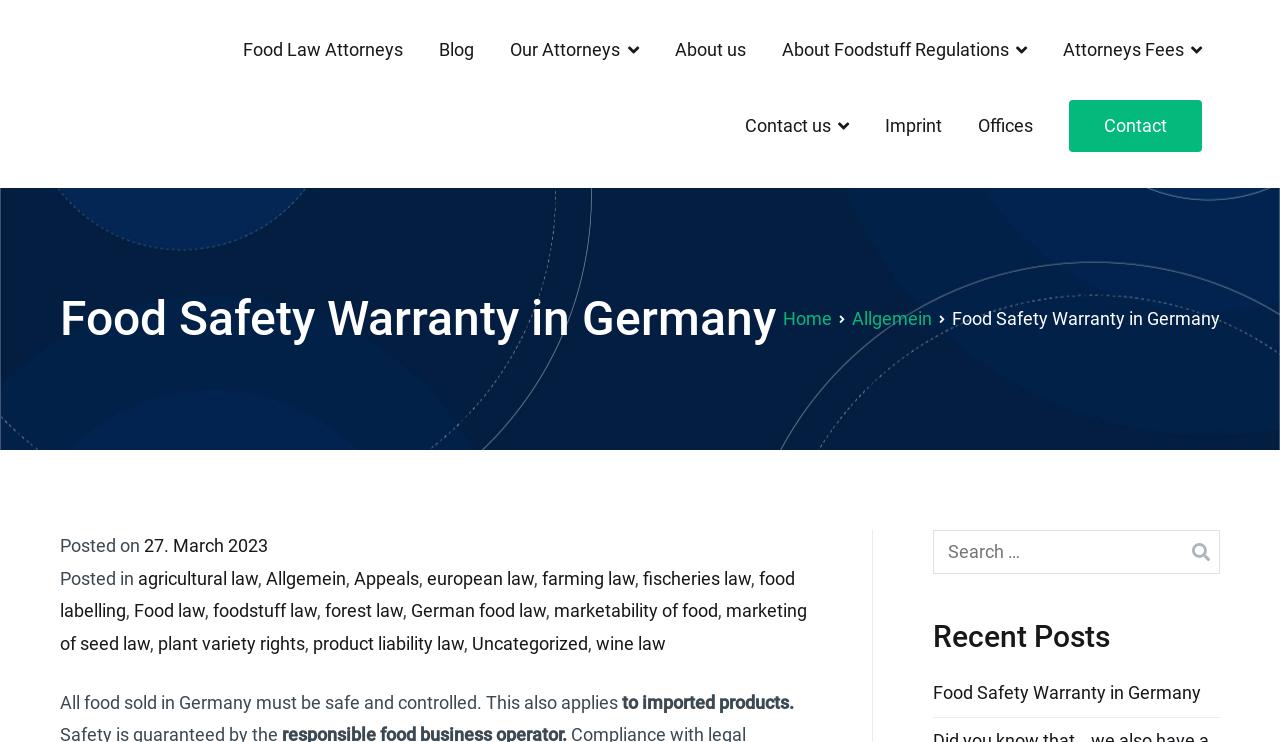Give a comprehensive overview of the webpage, including key elements.

This webpage appears to be a law firm's website, specifically focused on food safety and related laws in Germany. At the top, there is a header section with a logo and several links to different sections of the website, including "Food Law Attorneys", "Blog", "Our Attorneys", and more.

Below the header, there is a main content area with a heading that reads "Food Safety Warranty in Germany". This section appears to be a blog post or article, with a date stamp of "27. March 2023" and a list of categories or tags, including "agricultural law", "european law", "food labelling", and others.

The main content of the article is a short paragraph that explains the importance of food safety in Germany, stating that all food sold in the country must be safe and controlled, including imported products.

To the right of the main content area, there is a sidebar with a search box and a heading that reads "Recent Posts". Below the search box, there is a list of recent posts, with the most recent one being the same "Food Safety Warranty in Germany" article.

At the bottom of the page, there are several links to other sections of the website, including "Contact us", "Imprint", and "Offices". Overall, the webpage appears to be a professional and informative resource for individuals or businesses seeking information on food safety and related laws in Germany.